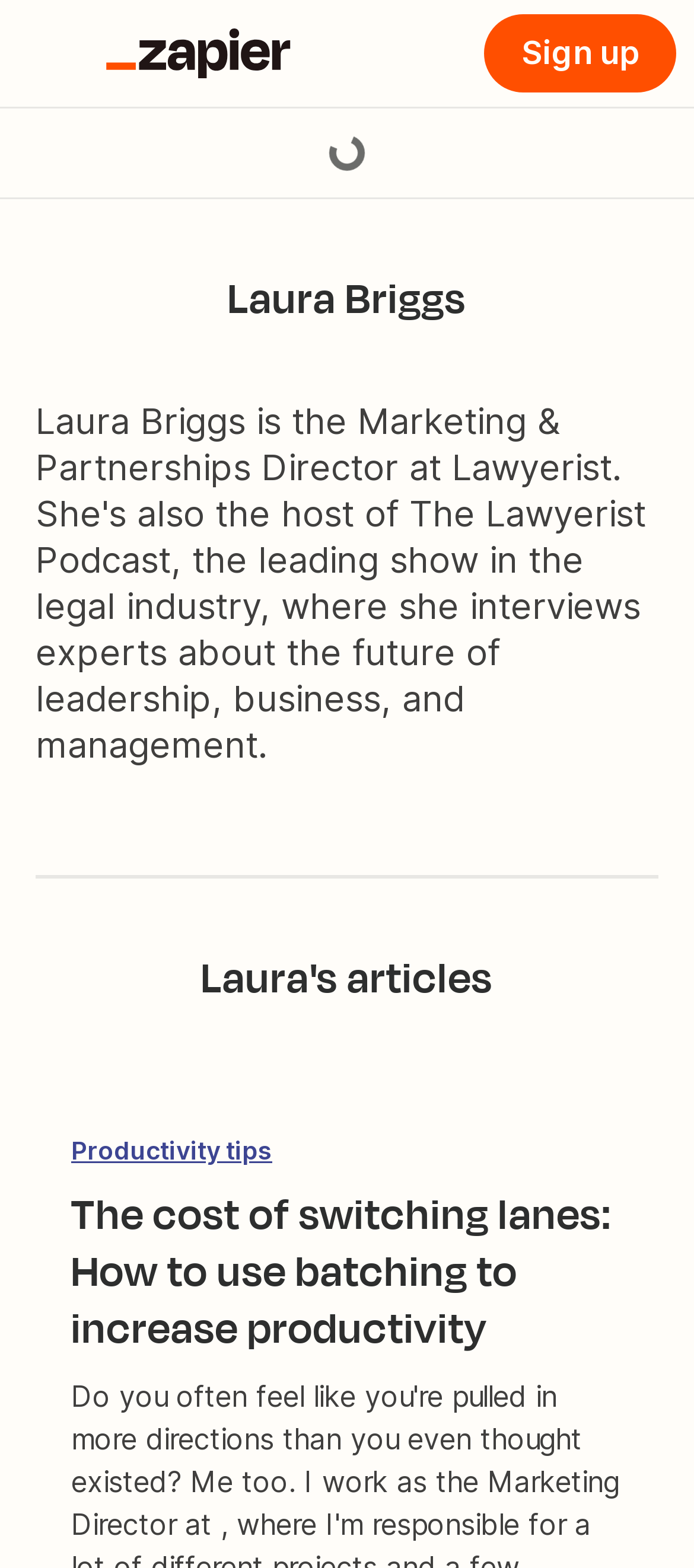What type of content is available under 'Laura's articles'?
Answer briefly with a single word or phrase based on the image.

Articles